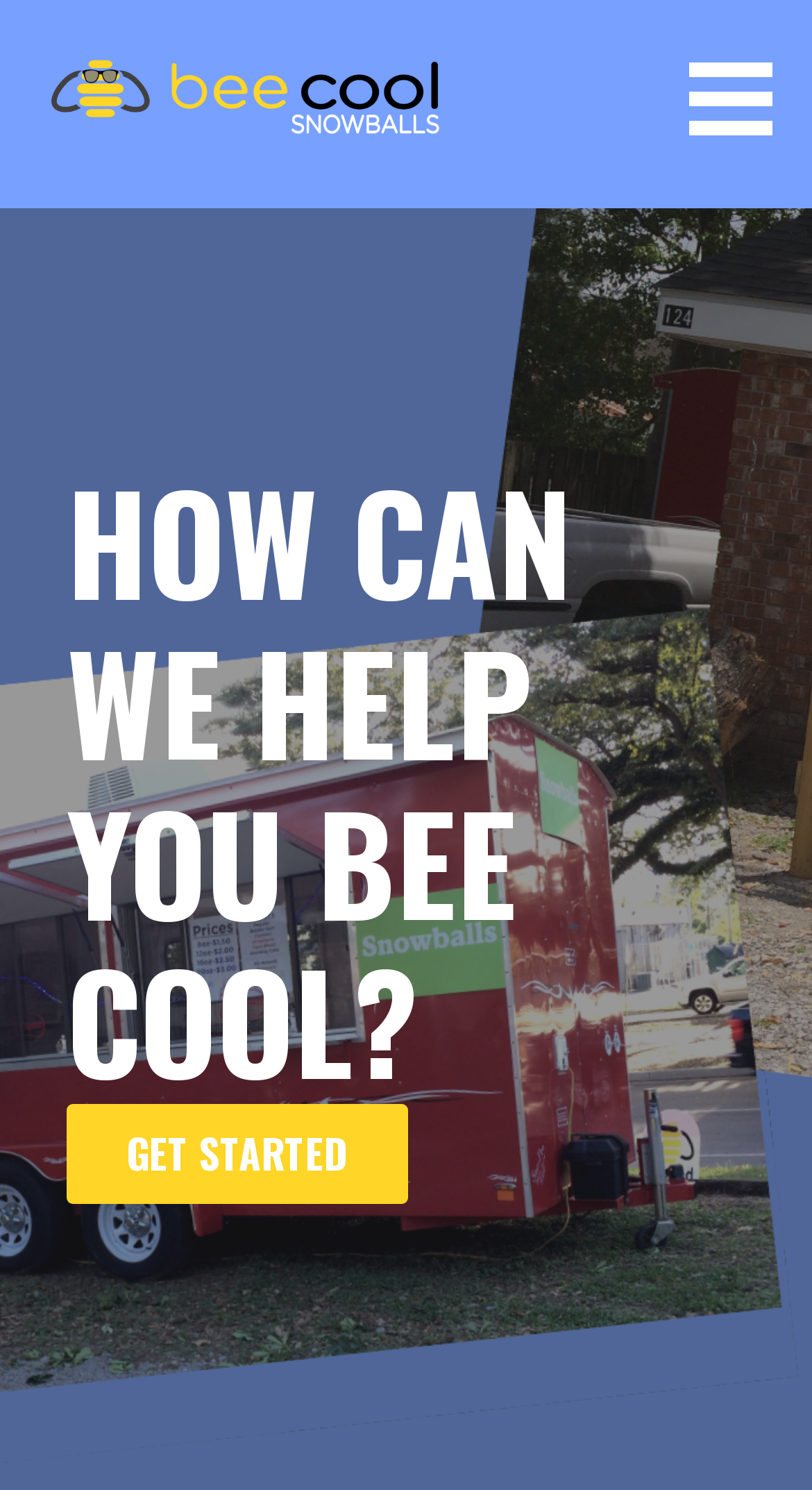Give a short answer using one word or phrase for the question:
What is the purpose of the button on the top-right corner?

Unknown